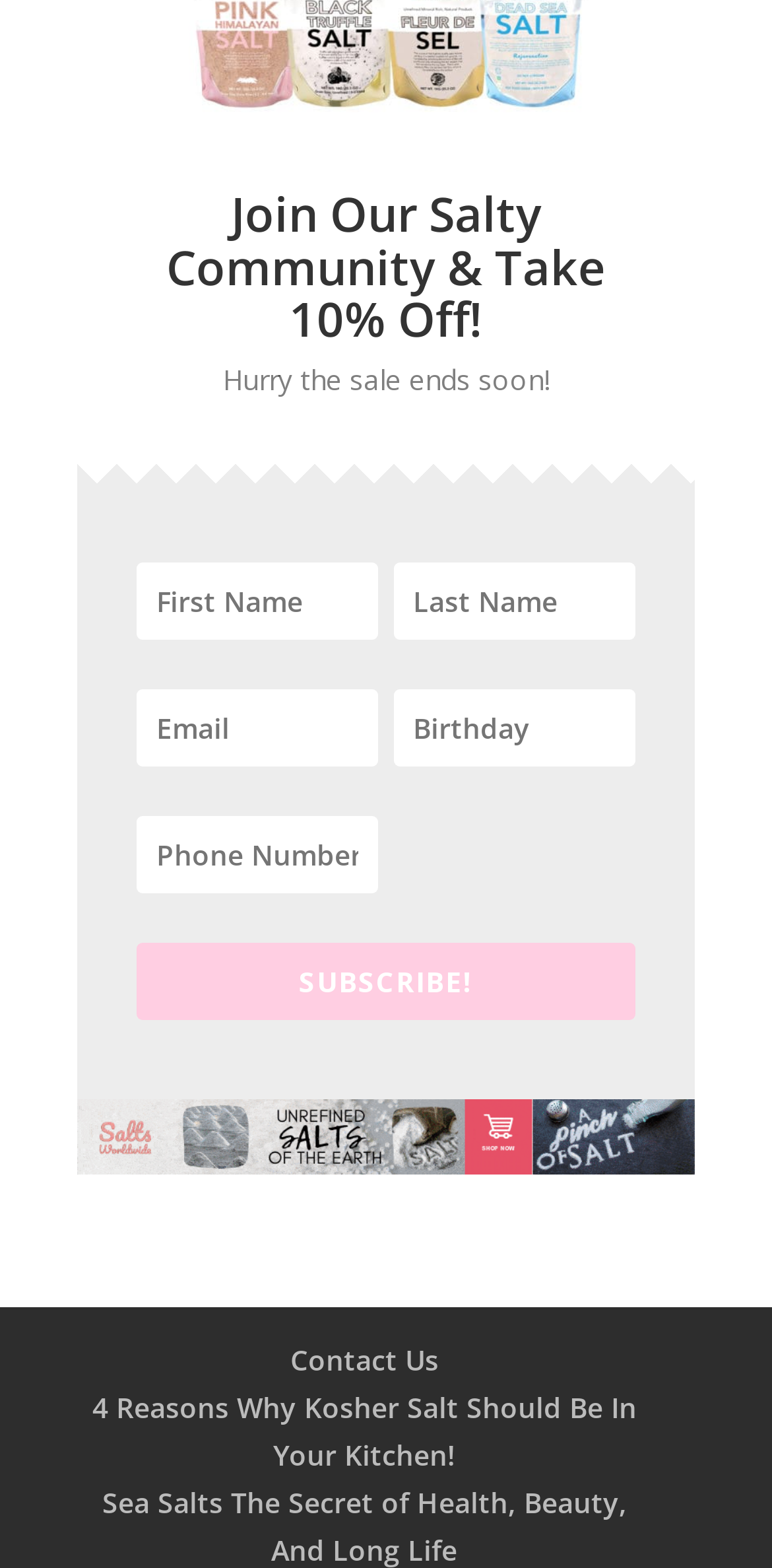What is the purpose of the links at the bottom?
Deliver a detailed and extensive answer to the question.

The links at the bottom of the webpage, such as 'Salts Worldwide', 'Contact Us', and links to articles about salts, appear to provide additional resources or information related to the theme of the webpage.